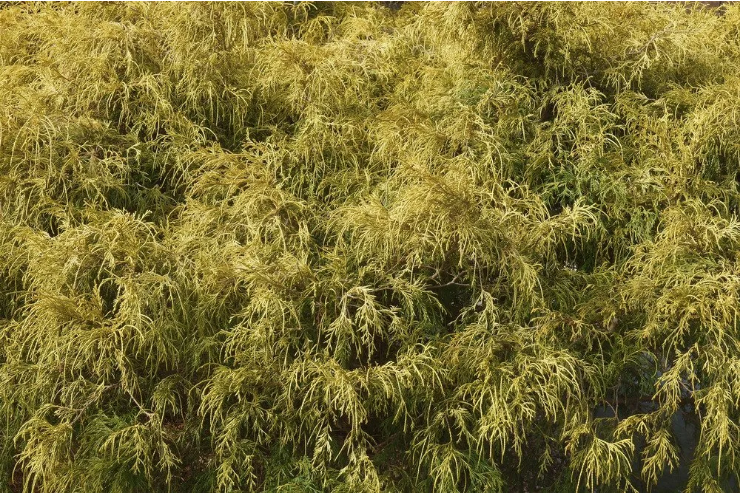What can cause browning foliage in the Golden Mop Cypress?
Using the image provided, answer with just one word or phrase.

Overwatering or nutrient deficiency